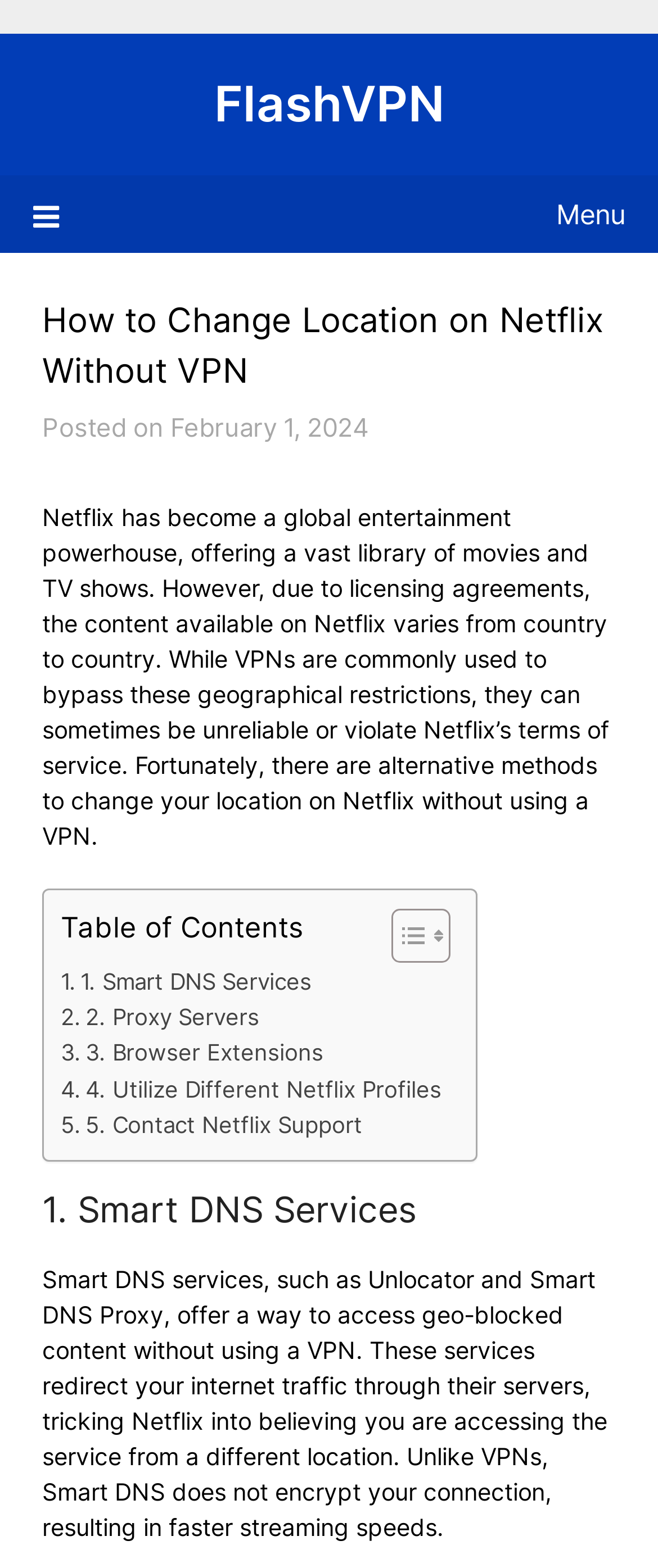What is the purpose of Smart DNS services?
Refer to the image and give a detailed answer to the question.

According to the webpage, Smart DNS services, such as Unlocator and Smart DNS Proxy, offer a way to access geo-blocked content without using a VPN. They redirect internet traffic through their servers, tricking Netflix into believing the user is accessing the service from a different location.